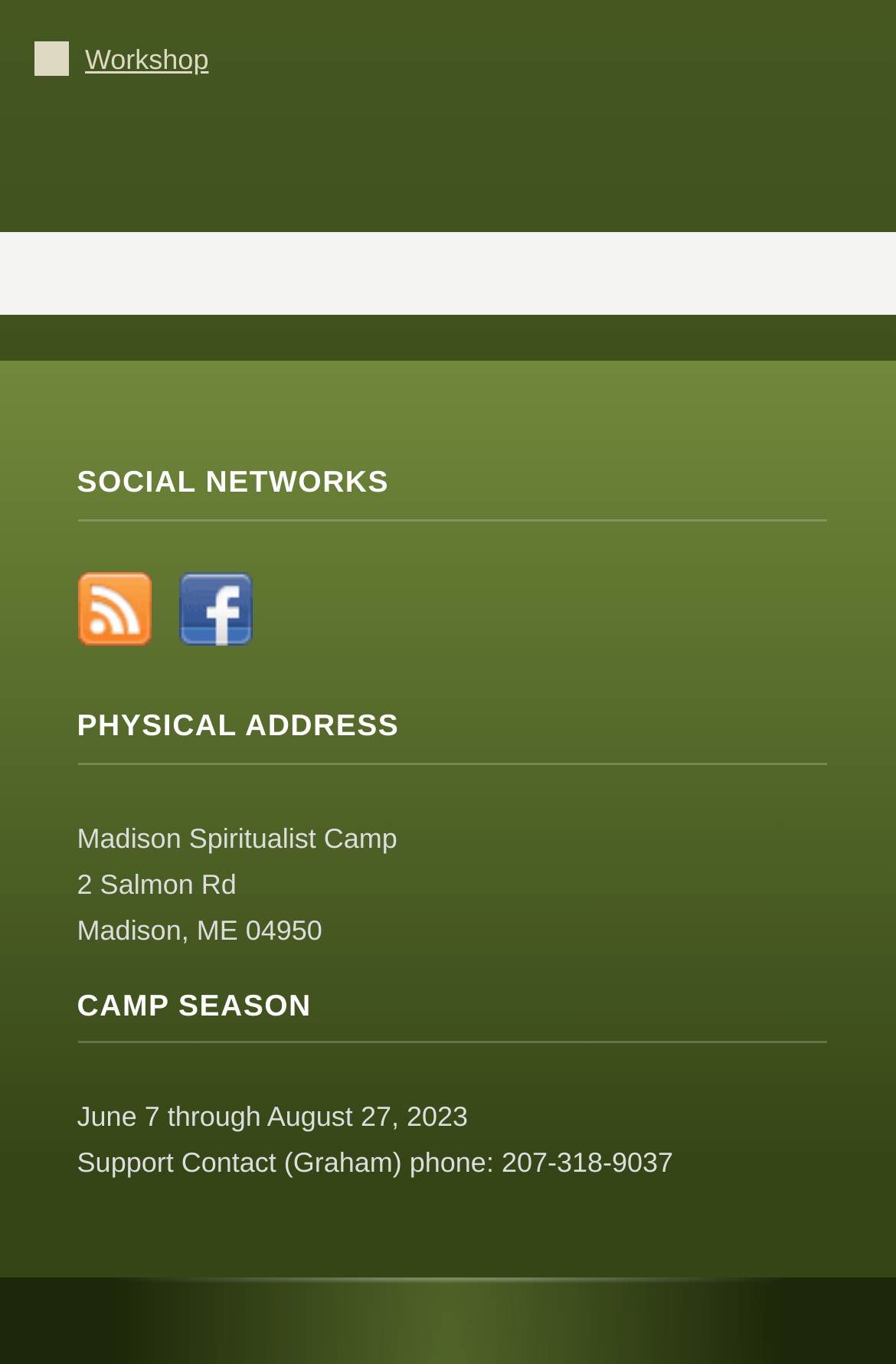Give a one-word or phrase response to the following question: What is the phone number of the support contact?

207-318-9037